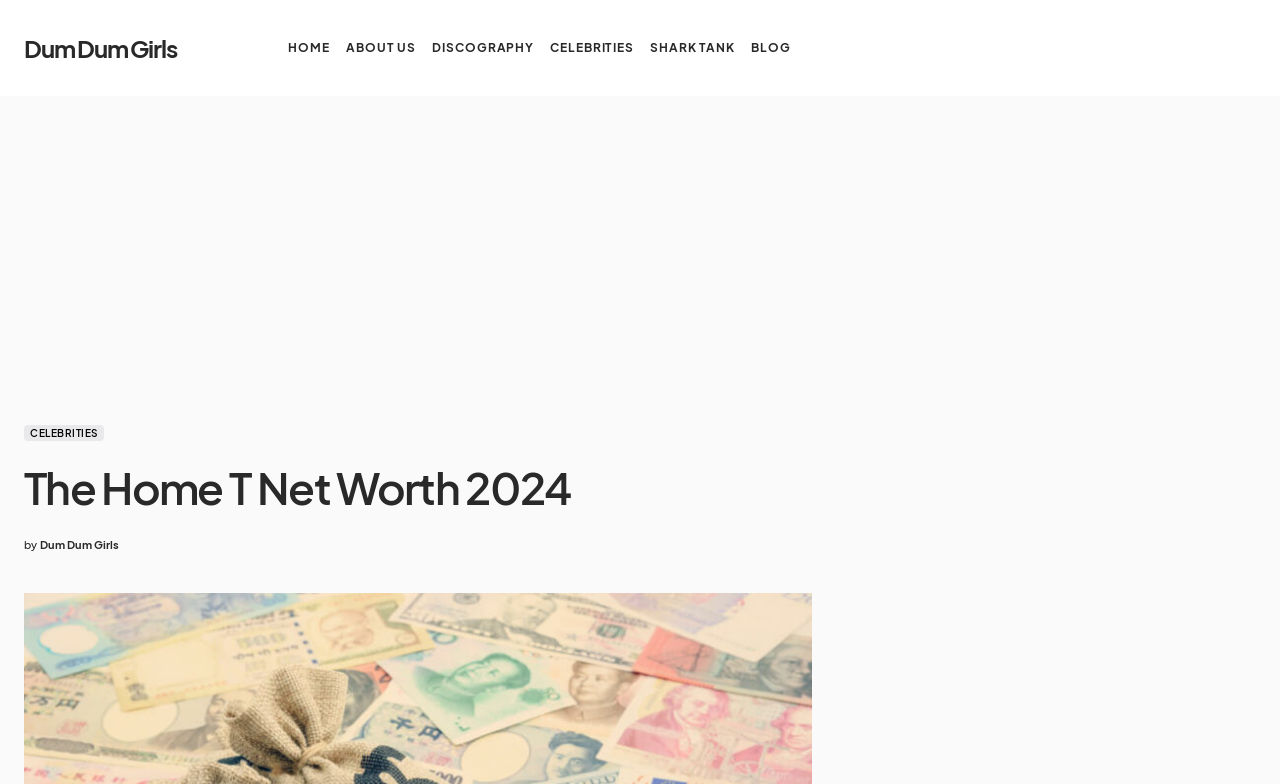Provide the bounding box coordinates of the section that needs to be clicked to accomplish the following instruction: "click ABOUT US."

[0.27, 0.0, 0.325, 0.122]